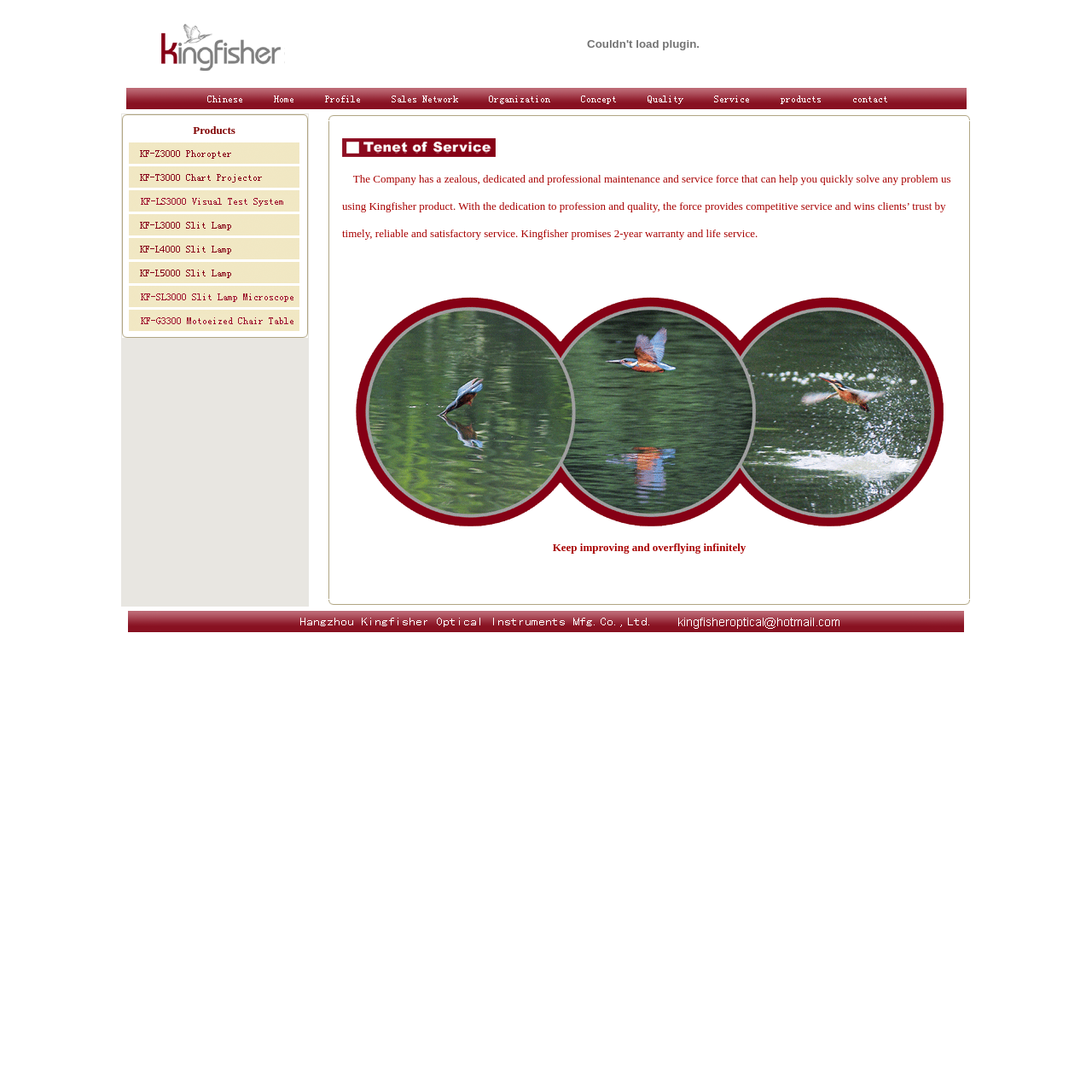Give a short answer to this question using one word or a phrase:
What is the theme of the images in the second table?

Products